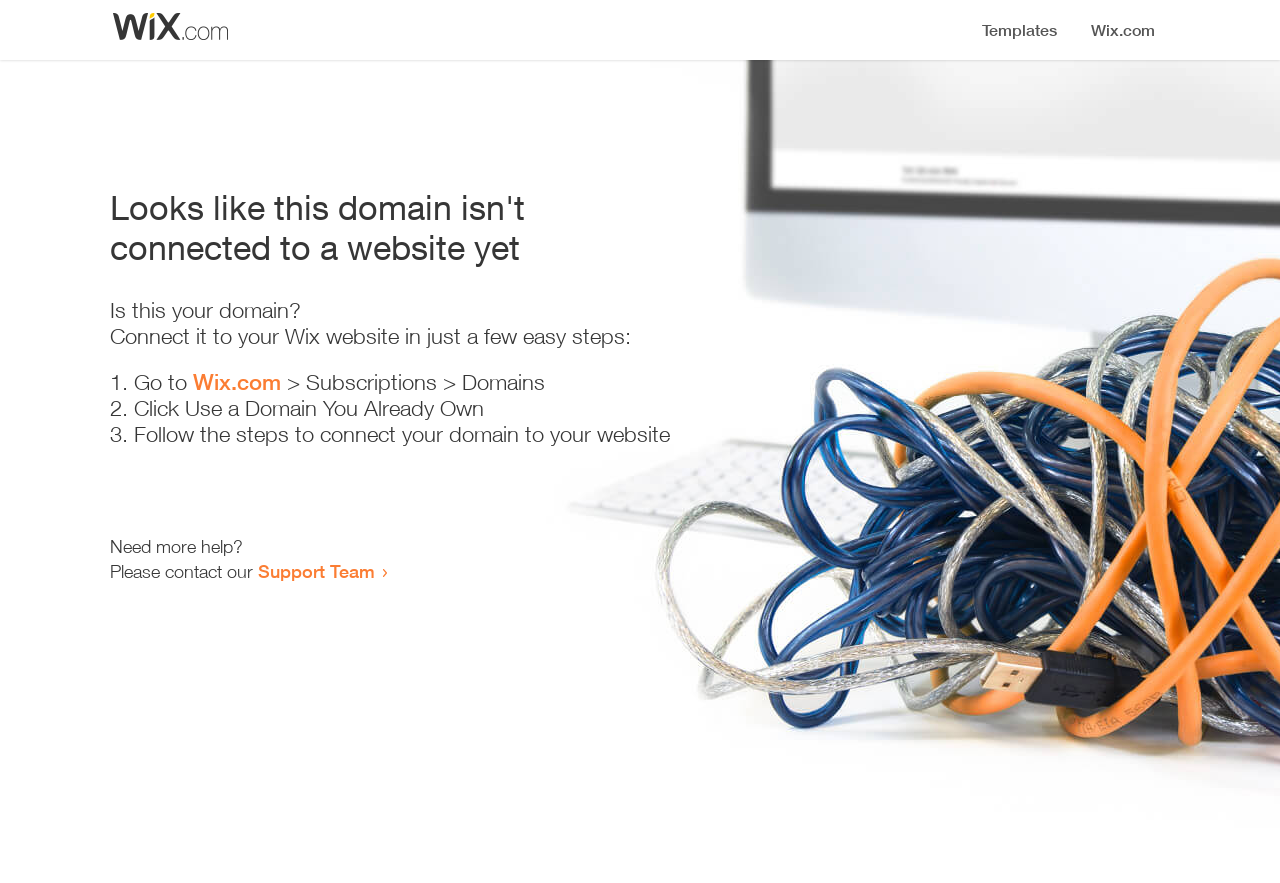Create an elaborate caption that covers all aspects of the webpage.

The webpage appears to be an error page, indicating that a domain is not connected to a website yet. At the top, there is a small image, likely a logo or icon. Below the image, a prominent heading reads "Looks like this domain isn't connected to a website yet". 

Underneath the heading, there is a series of instructions to connect the domain to a Wix website. The instructions are divided into three steps, each marked with a numbered list marker (1., 2., and 3.). The first step involves going to Wix.com, followed by navigating to the Subscriptions and Domains section. The second step is to click "Use a Domain You Already Own", and the third step is to follow the instructions to connect the domain to the website. 

At the bottom of the page, there is a section offering additional help, with a message "Need more help?" followed by an invitation to contact the Support Team via a link.